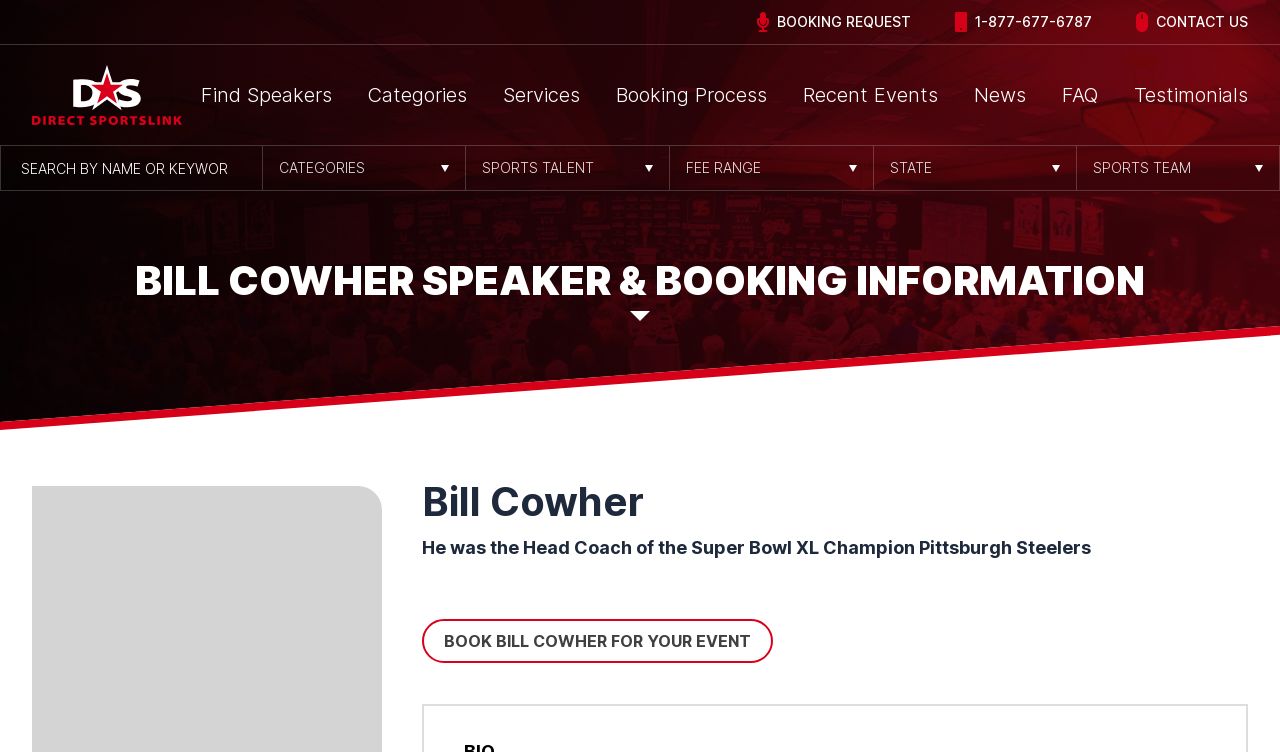Extract the bounding box of the UI element described as: "FEE RANGE".

[0.523, 0.194, 0.682, 0.253]